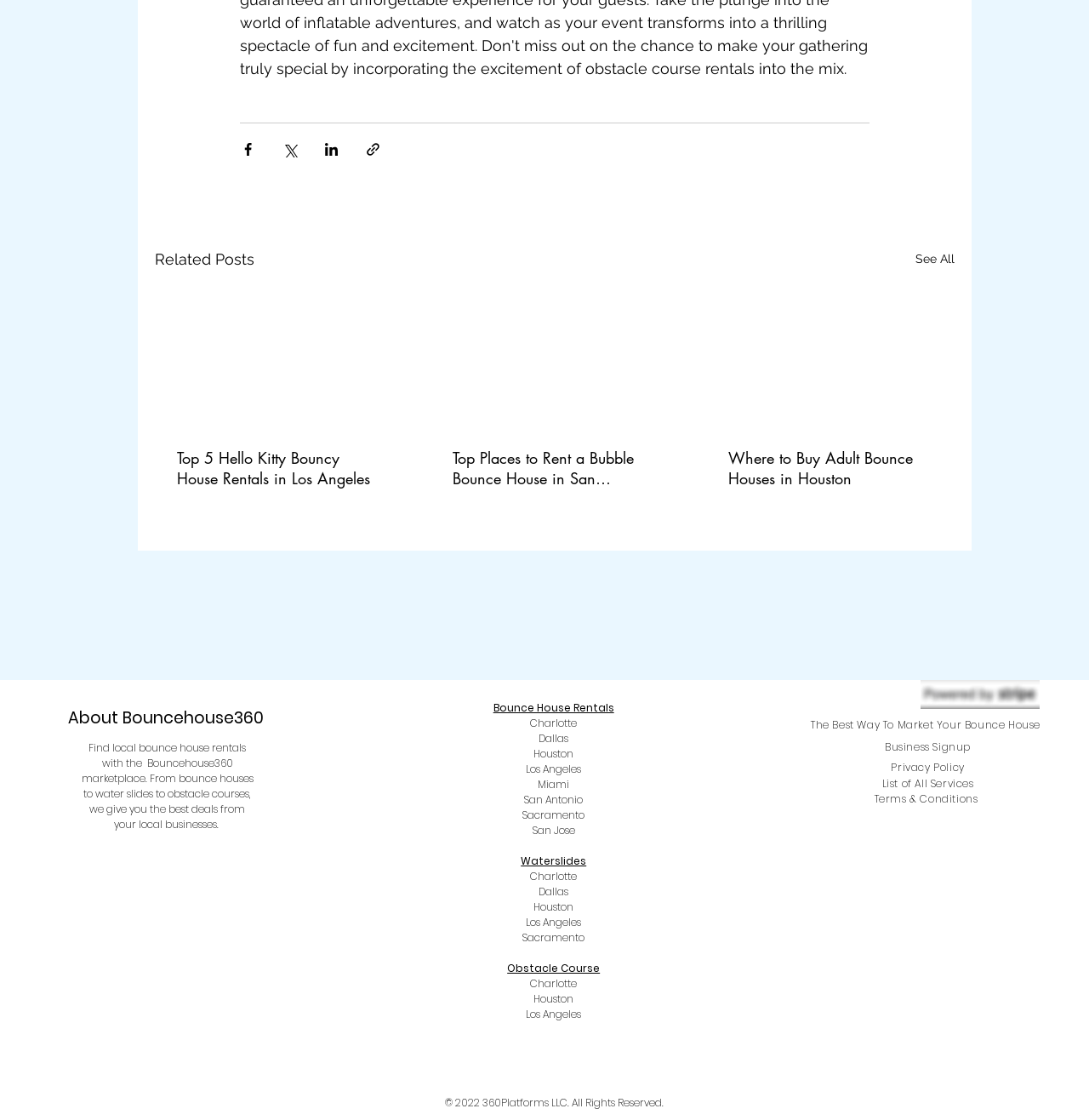Identify the bounding box coordinates for the element you need to click to achieve the following task: "Read about Top 5 Hello Kitty Bouncy House Rentals in Los Angeles". Provide the bounding box coordinates as four float numbers between 0 and 1, in the form [left, top, right, bottom].

[0.162, 0.4, 0.348, 0.436]